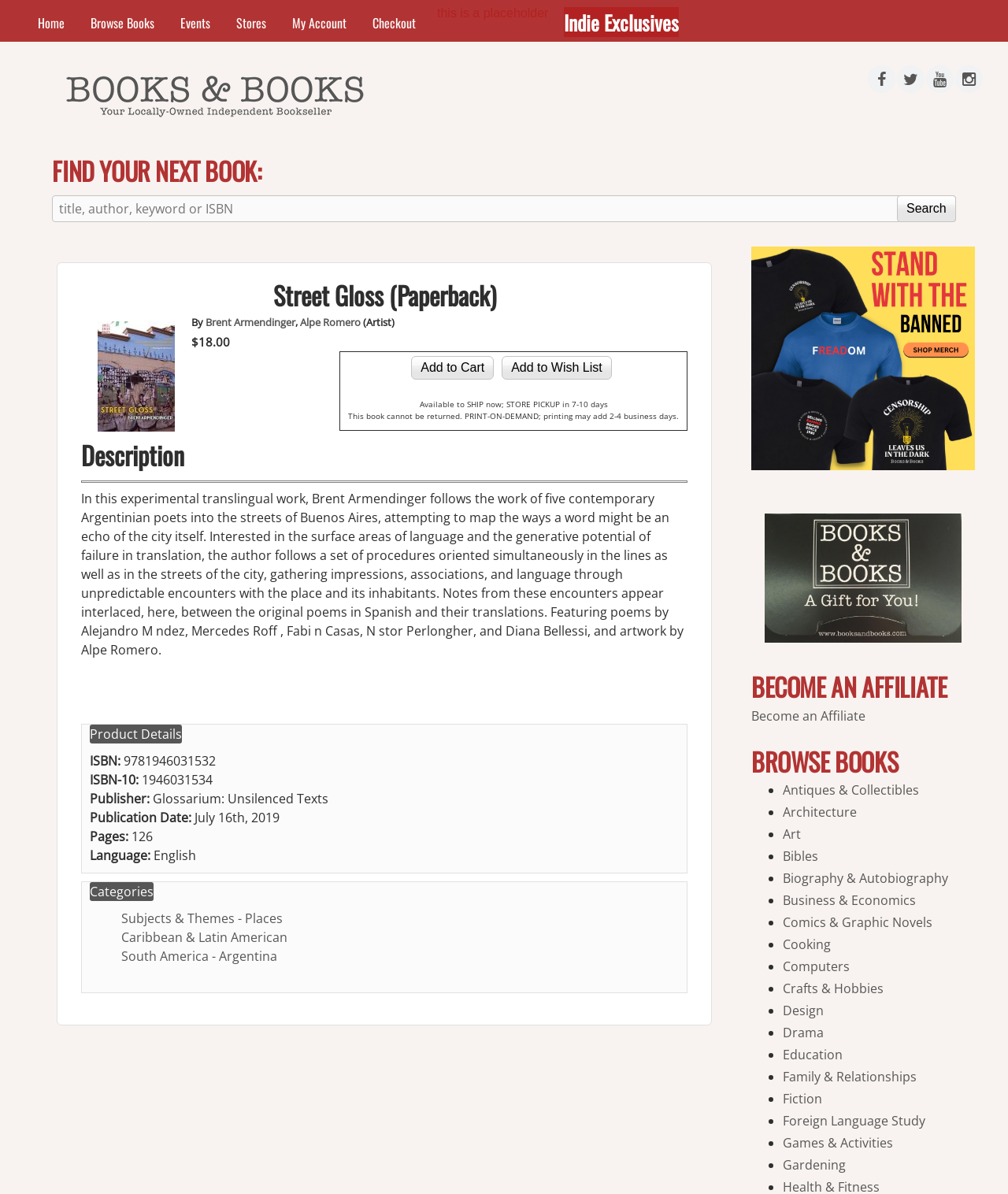Using the format (top-left x, top-left y, bottom-right x, bottom-right y), and given the element description, identify the bounding box coordinates within the screenshot: Fiction

[0.777, 0.913, 0.816, 0.928]